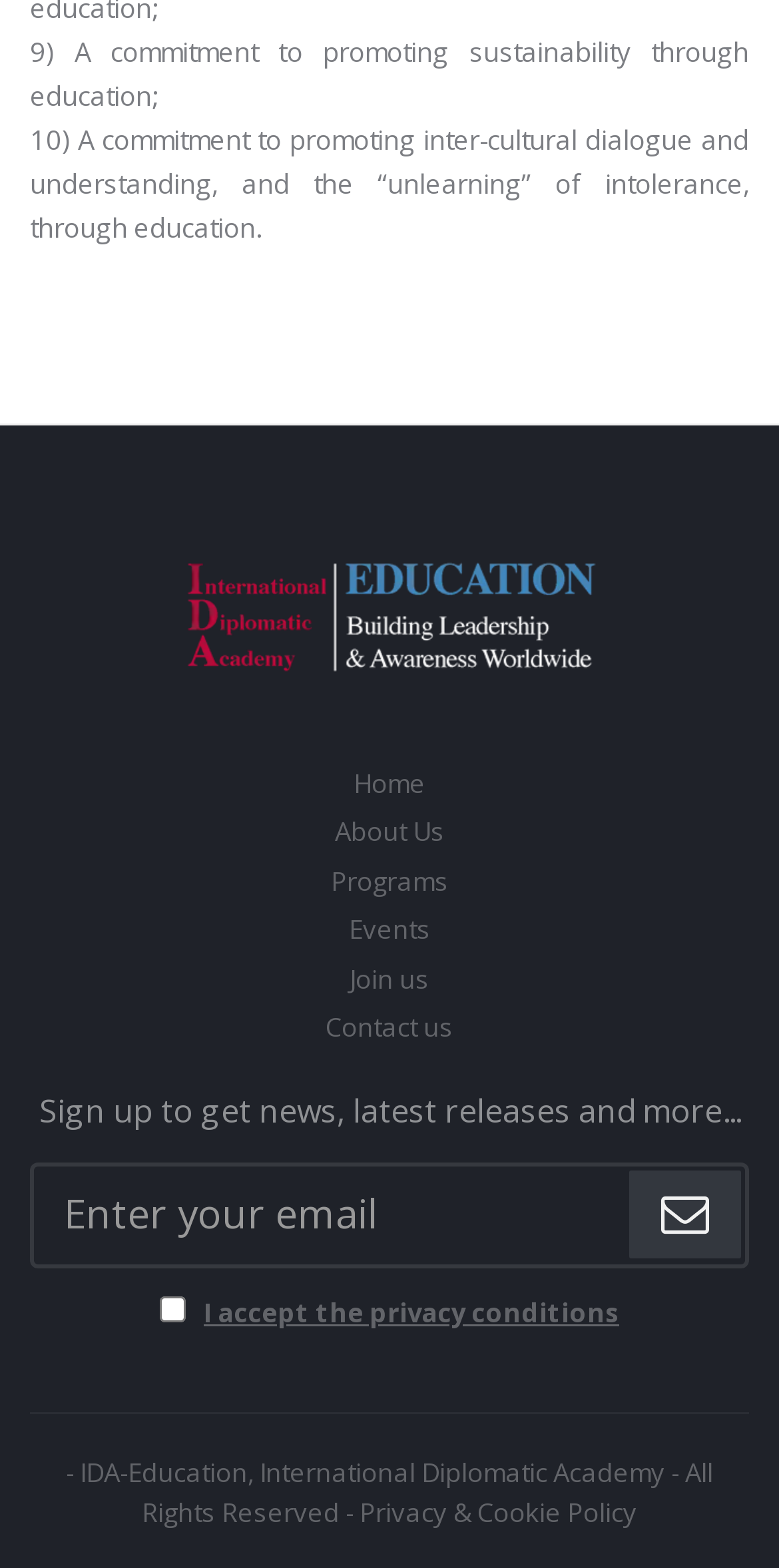Please find the bounding box coordinates of the clickable region needed to complete the following instruction: "Click the logo". The bounding box coordinates must consist of four float numbers between 0 and 1, i.e., [left, top, right, bottom].

[0.224, 0.391, 0.776, 0.414]